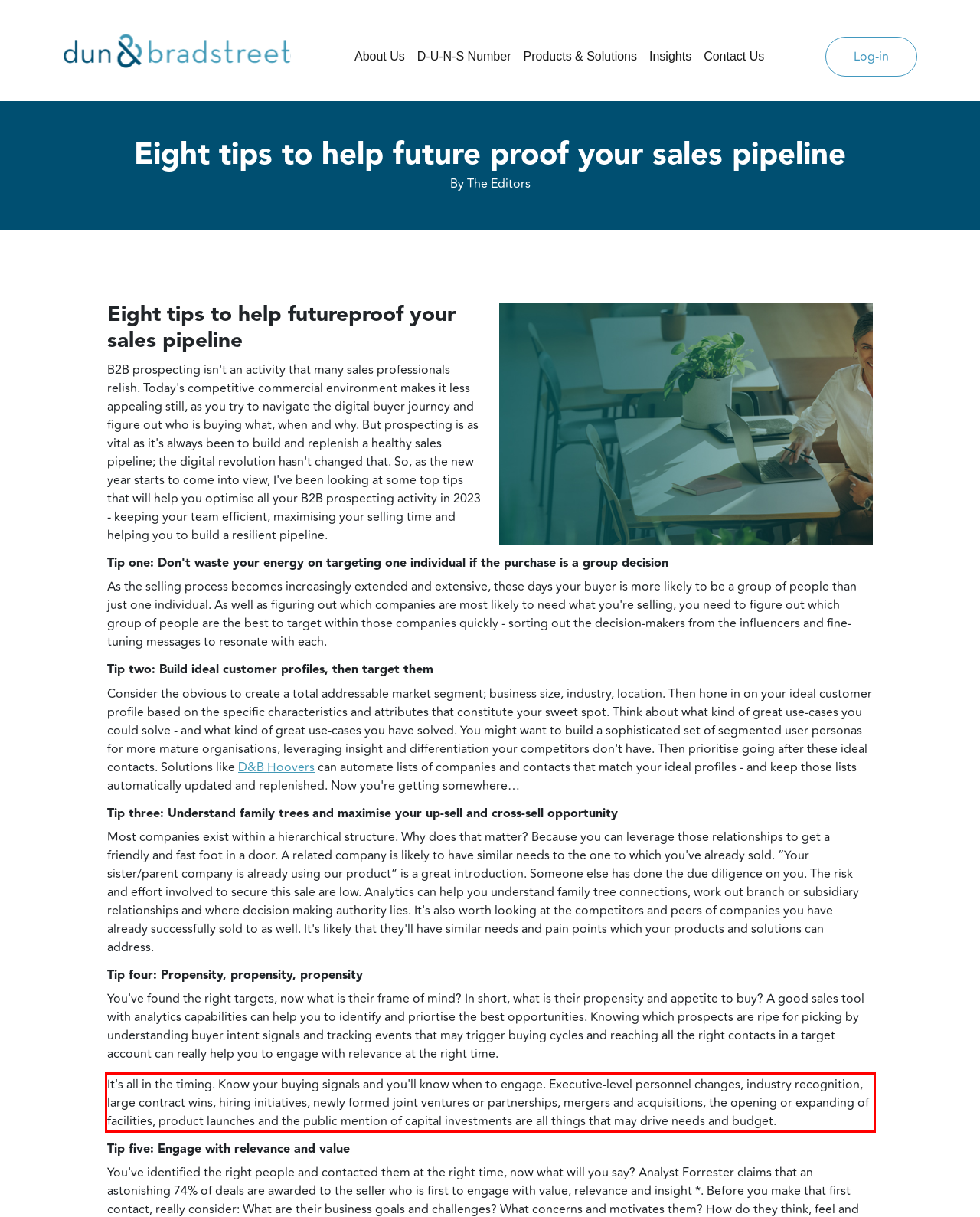Look at the webpage screenshot and recognize the text inside the red bounding box.

It's all in the timing. Know your buying signals and you'll know when to engage. Executive-level personnel changes, industry recognition, large contract wins, hiring initiatives, newly formed joint ventures or partnerships, mergers and acquisitions, the opening or expanding of facilities, product launches and the public mention of capital investments are all things that may drive needs and budget.